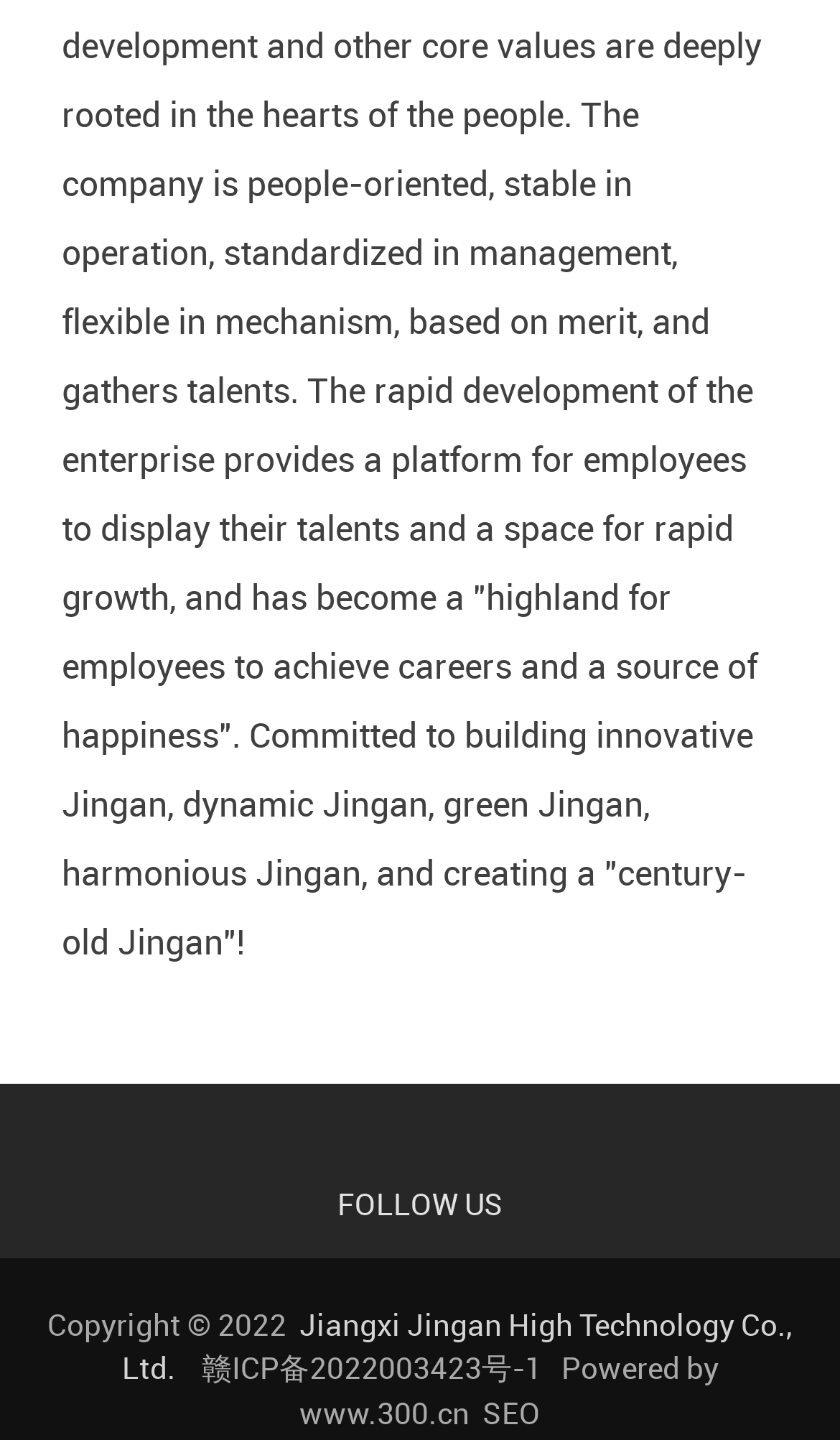Give a one-word or one-phrase response to the question: 
What is the type of registration number displayed?

ICP